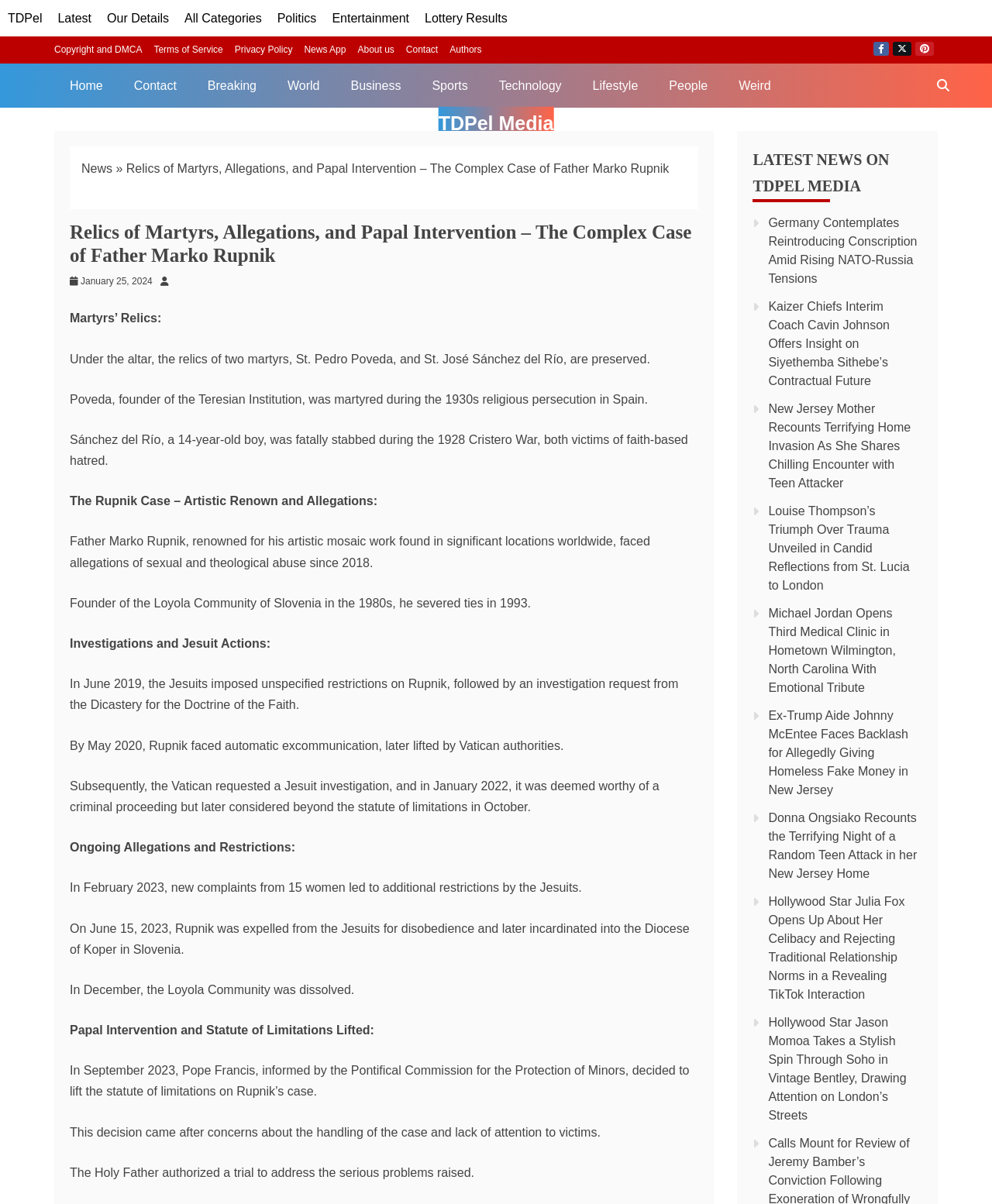Find and specify the bounding box coordinates that correspond to the clickable region for the instruction: "Visit the 'Politics' category".

[0.279, 0.01, 0.319, 0.021]